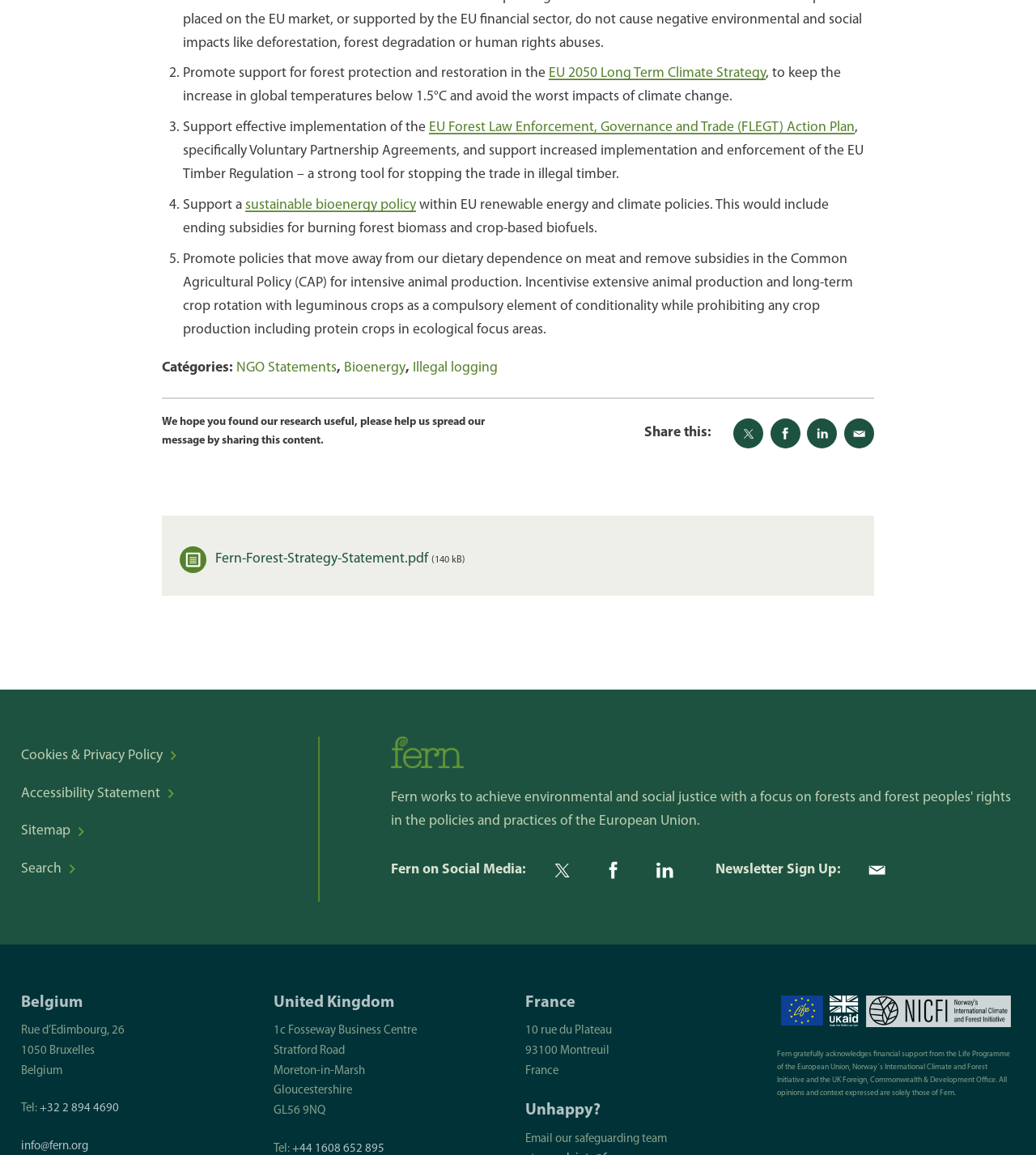From the webpage screenshot, identify the region described by sustainable bioenergy policy. Provide the bounding box coordinates as (top-left x, top-left y, bottom-right x, bottom-right y), with each value being a floating point number between 0 and 1.

[0.237, 0.172, 0.402, 0.184]